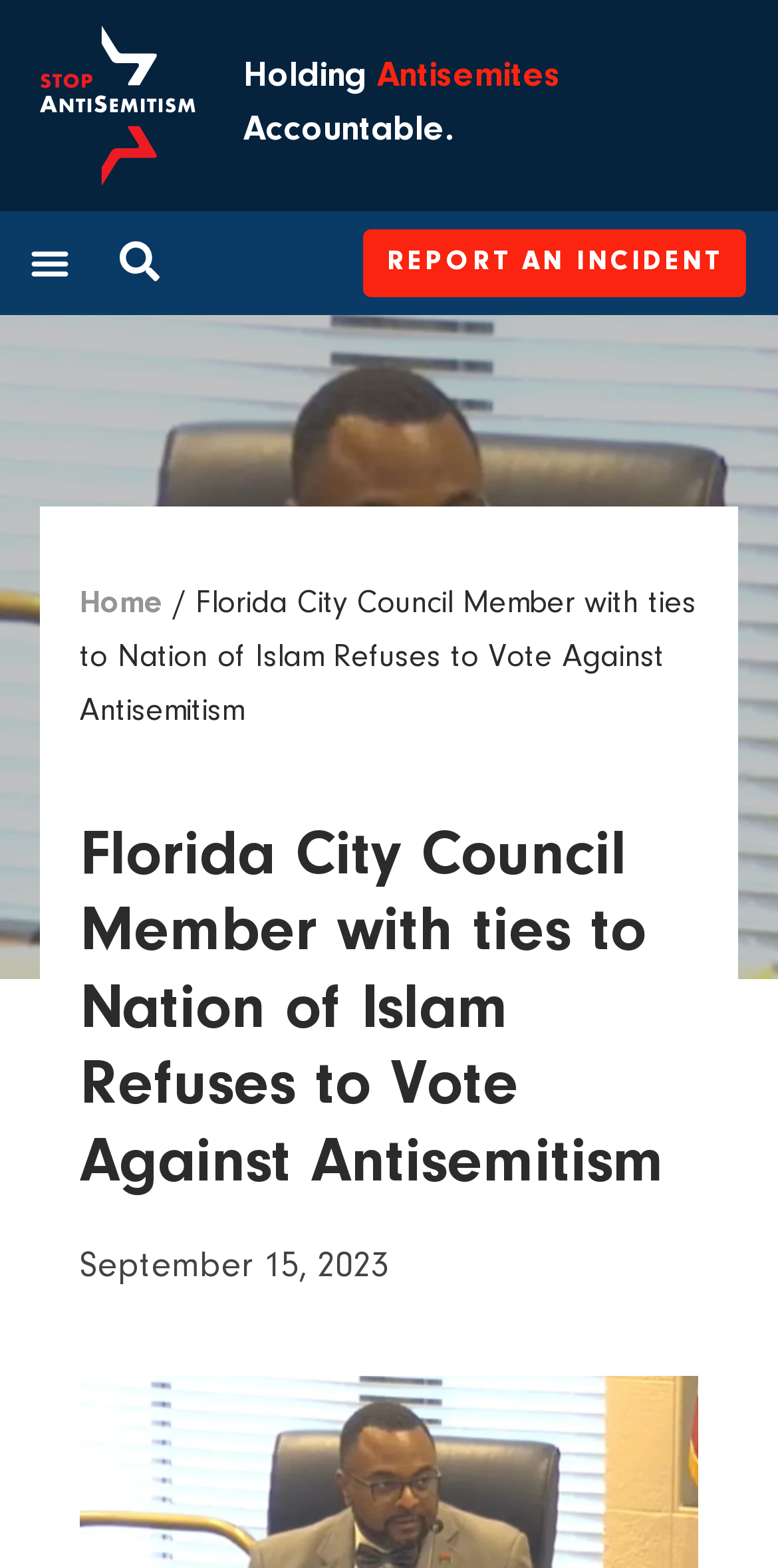Can you extract the headline from the webpage for me?

Florida City Council Member with ties to Nation of Islam Refuses to Vote Against Antisemitism